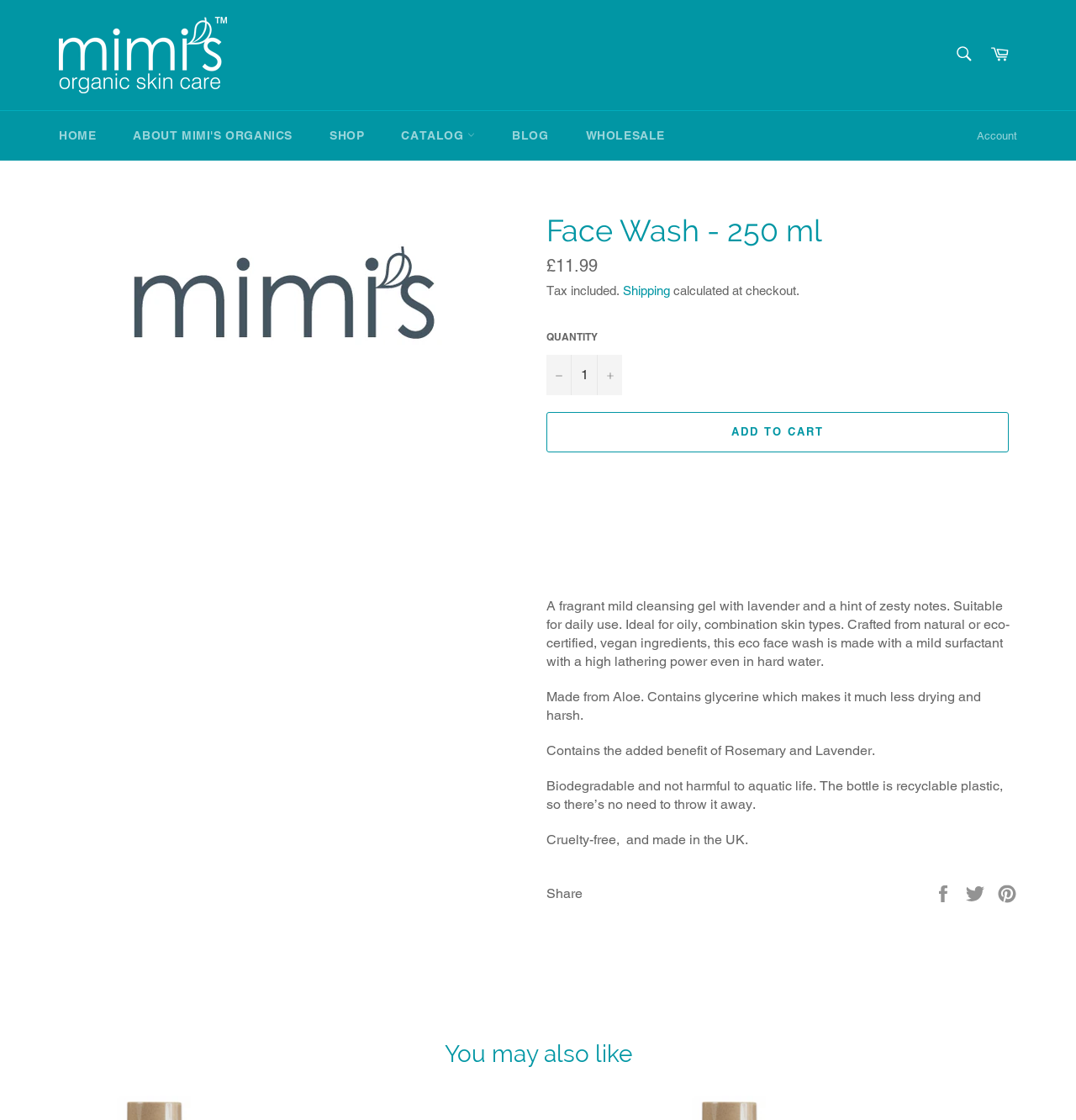Identify the bounding box coordinates for the UI element described by the following text: "parent_node: SEARCH aria-label="Search" name="q" placeholder="Search"". Provide the coordinates as four float numbers between 0 and 1, in the format [left, top, right, bottom].

[0.877, 0.032, 0.912, 0.066]